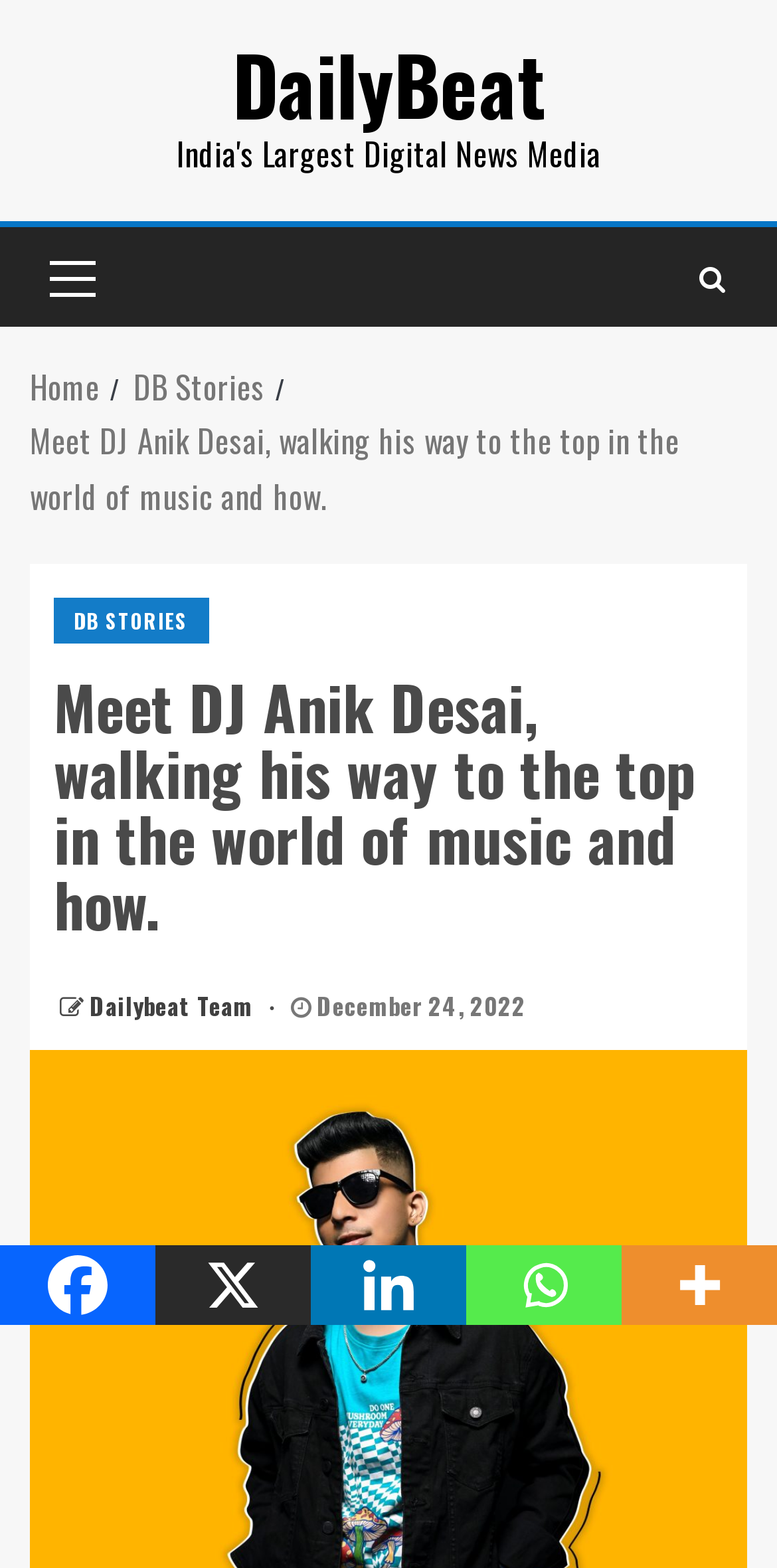Could you locate the bounding box coordinates for the section that should be clicked to accomplish this task: "read DB STORIES".

[0.069, 0.381, 0.268, 0.41]